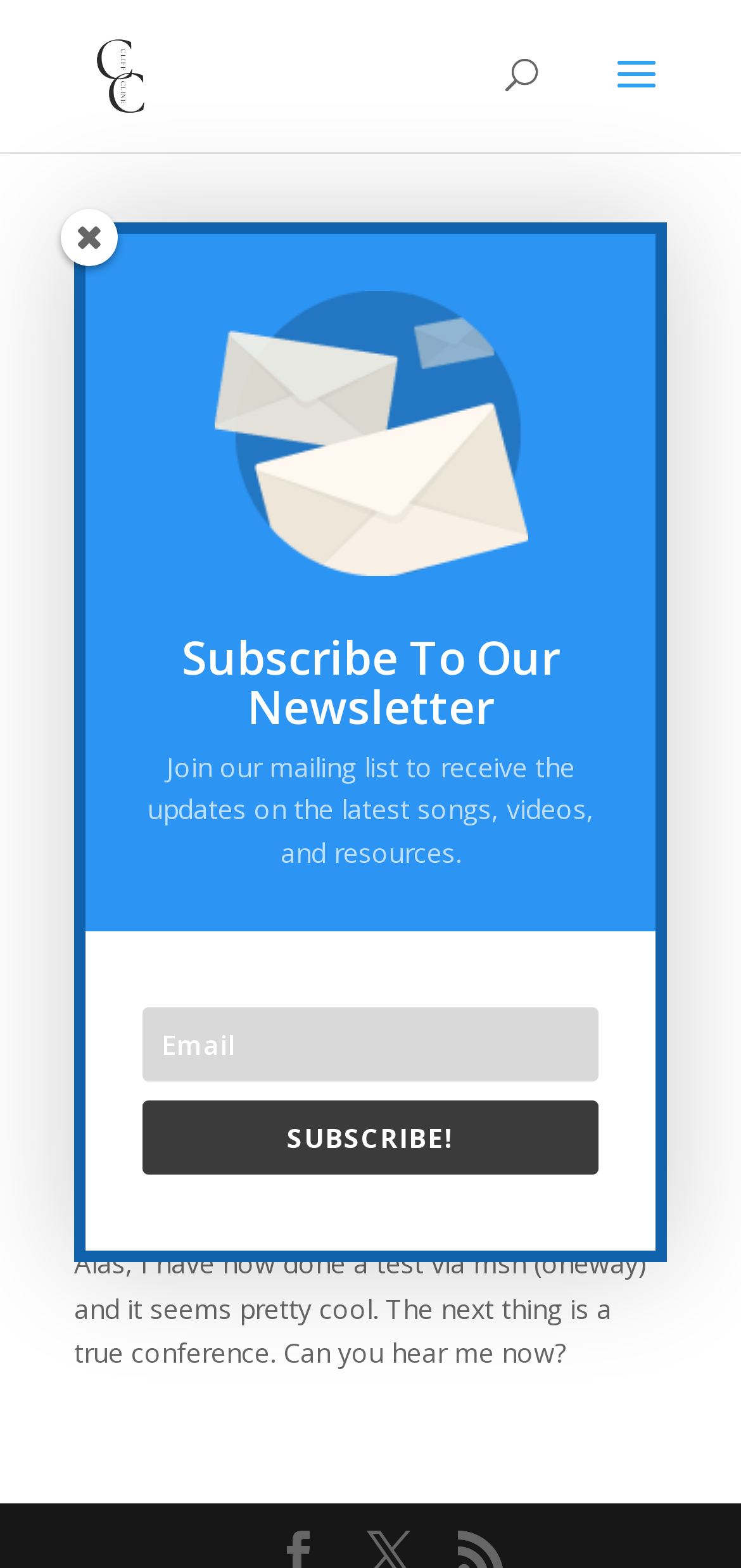Reply to the question with a single word or phrase:
What is the purpose of the textbox?

To enter email